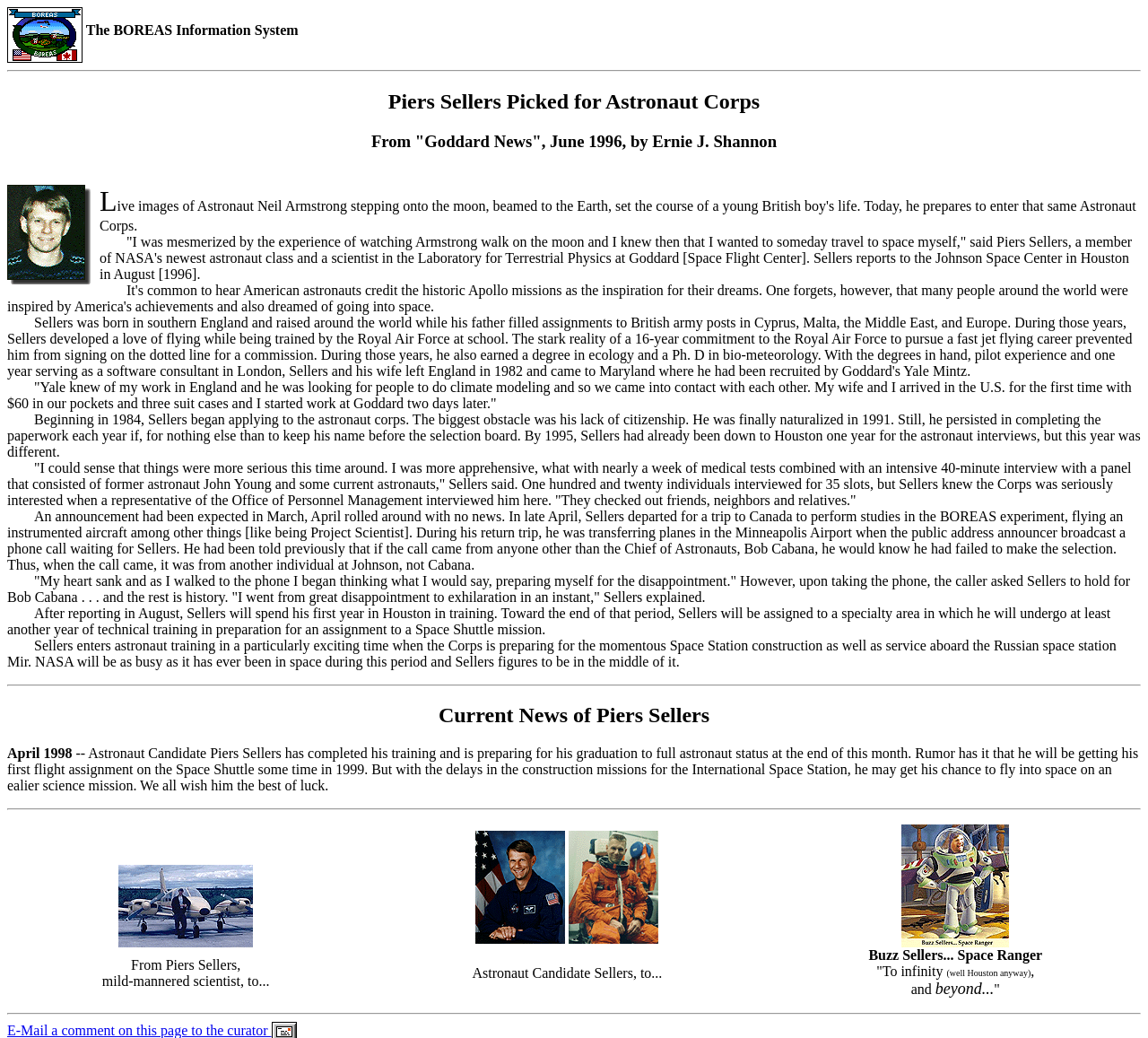Return the bounding box coordinates of the UI element that corresponds to this description: "Writing". The coordinates must be given as four float numbers in the range of 0 and 1, [left, top, right, bottom].

None